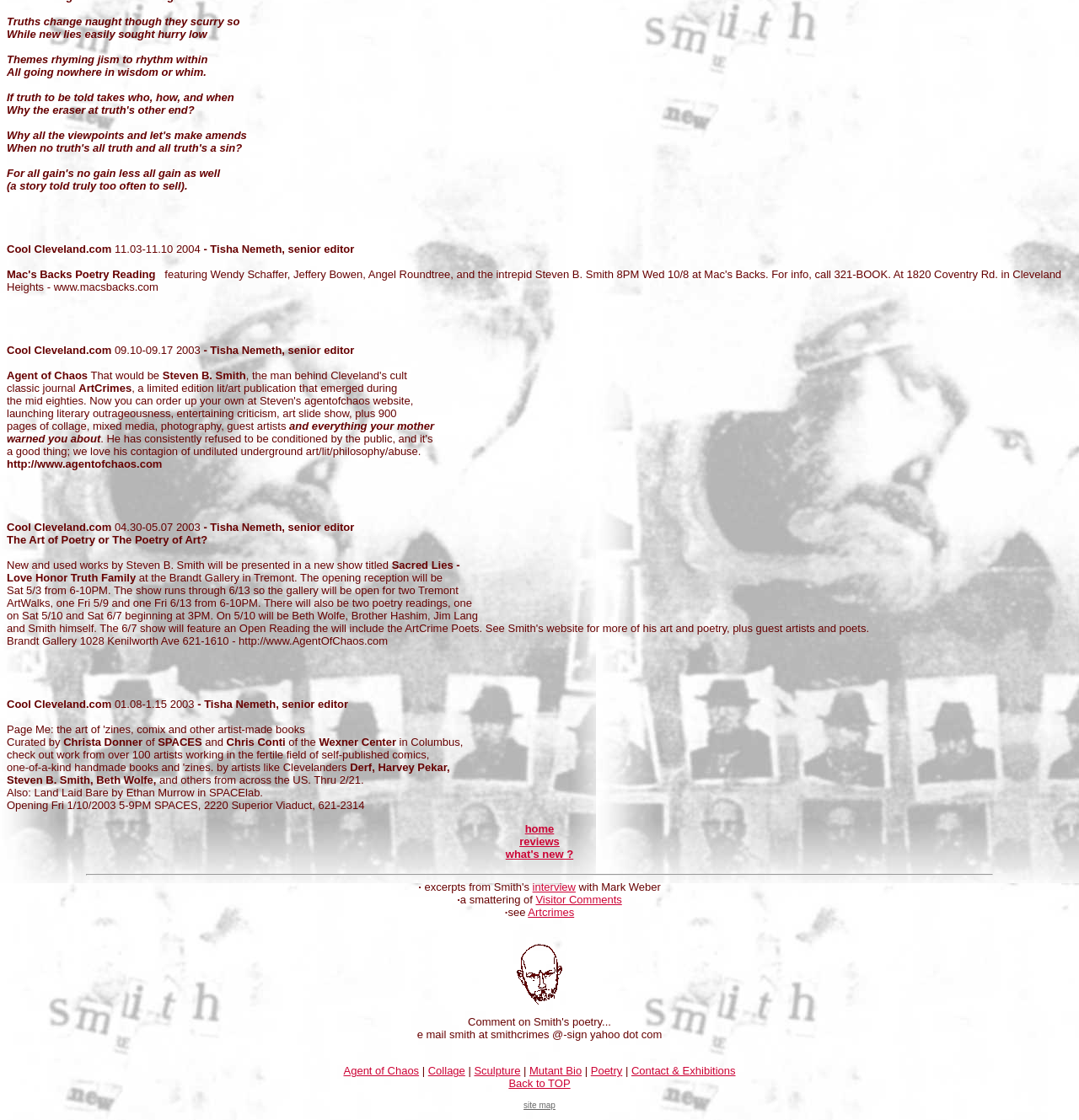Identify the bounding box coordinates for the UI element described by the following text: "Follow". Provide the coordinates as four float numbers between 0 and 1, in the format [left, top, right, bottom].

None